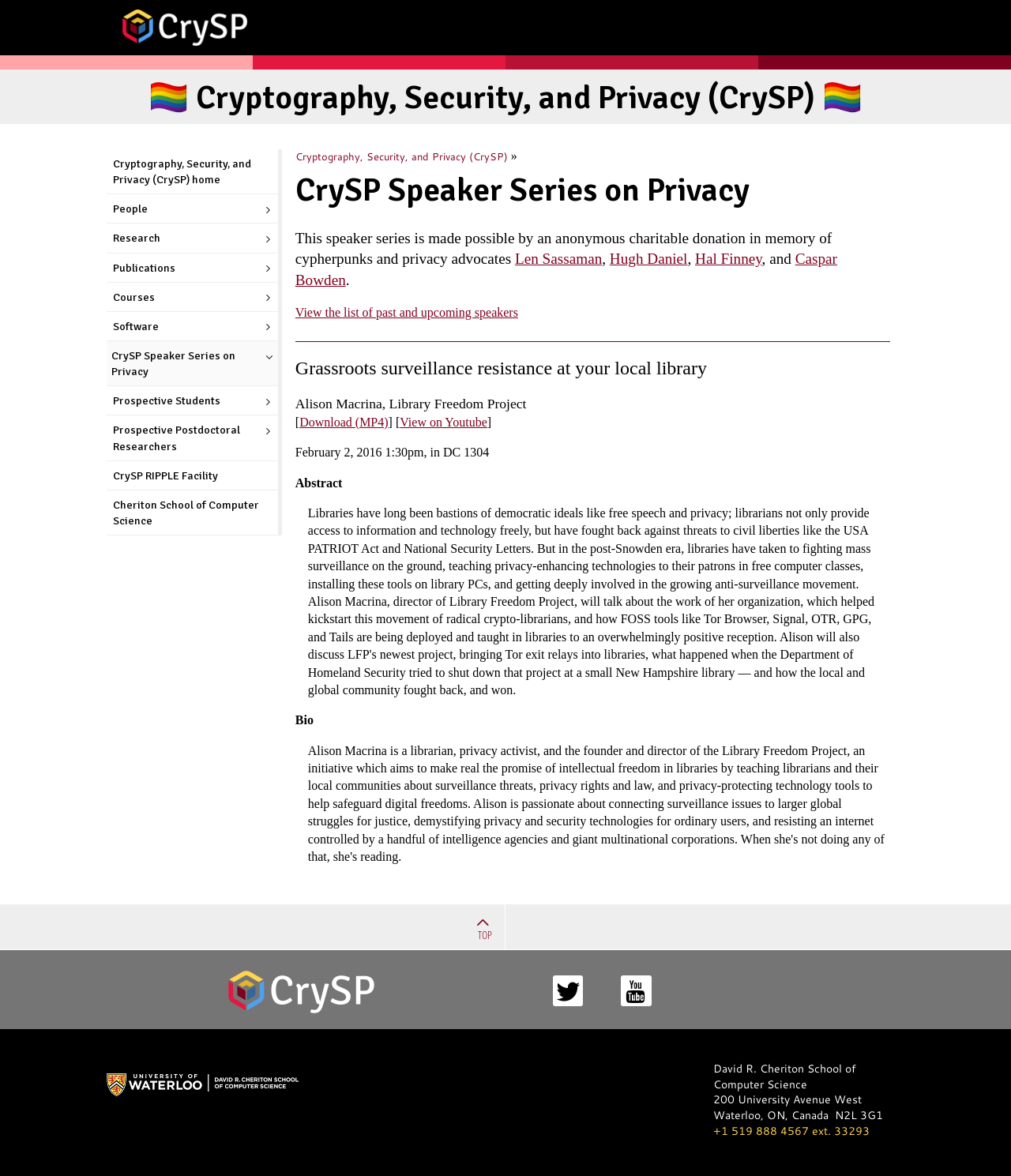Answer the question below with a single word or a brief phrase: 
What is the format of the talk by Alison Macrina?

Video (MP4)